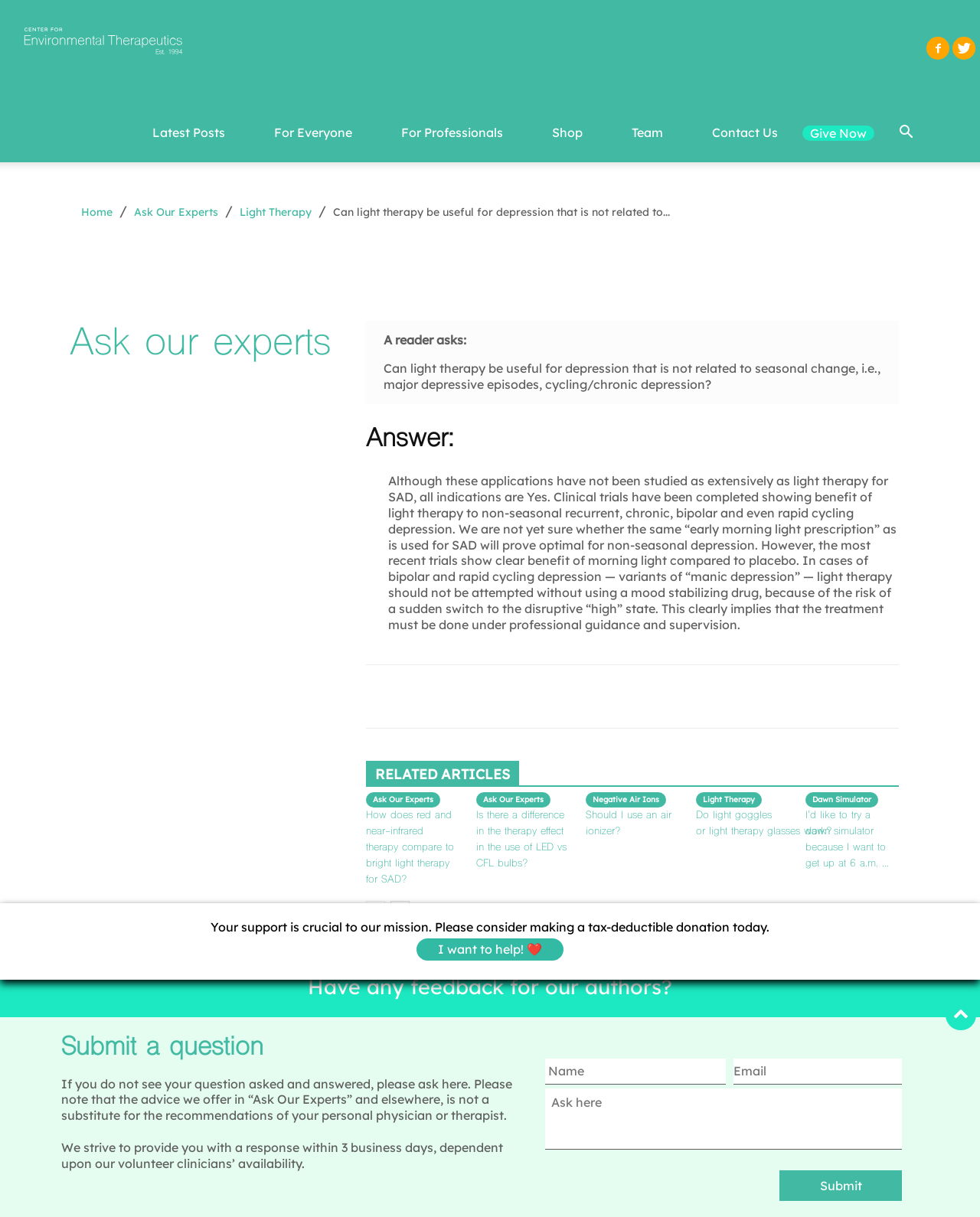Give a detailed account of the webpage, highlighting key information.

This webpage is about Light Therapy for Depression, with a focus on its benefits and applications. At the top, there is a navigation menu with links to "Center for Environmental Therapeutics", "Latest Posts", "For Everyone", "For Professionals", "Shop", "Team", "Contact Us", and "Give Now". 

Below the navigation menu, there is a main article section that takes up most of the page. The article starts with a question about whether light therapy can be useful for depression not related to seasonal change, followed by an answer from the experts. The answer explains that clinical trials have shown the benefit of light therapy for non-seasonal depression, but it should be done under professional guidance and supervision.

The article also includes a blockquote with a reader's question and a heading "Answer:". There are several links to related articles and questions, such as "How does red and near-infrared therapy compare to bright light therapy for SAD?", "Is there a difference in the therapy effect in the use of LED vs CFL bulbs?", and "Do light goggles or light therapy glasses work?". 

At the bottom of the page, there is a section for submitting questions, with a heading "Have any feedback for our authors?" and a textbox to enter the question. There is also a section for making a tax-deductible donation, with a link to "I want to help! ❤️".